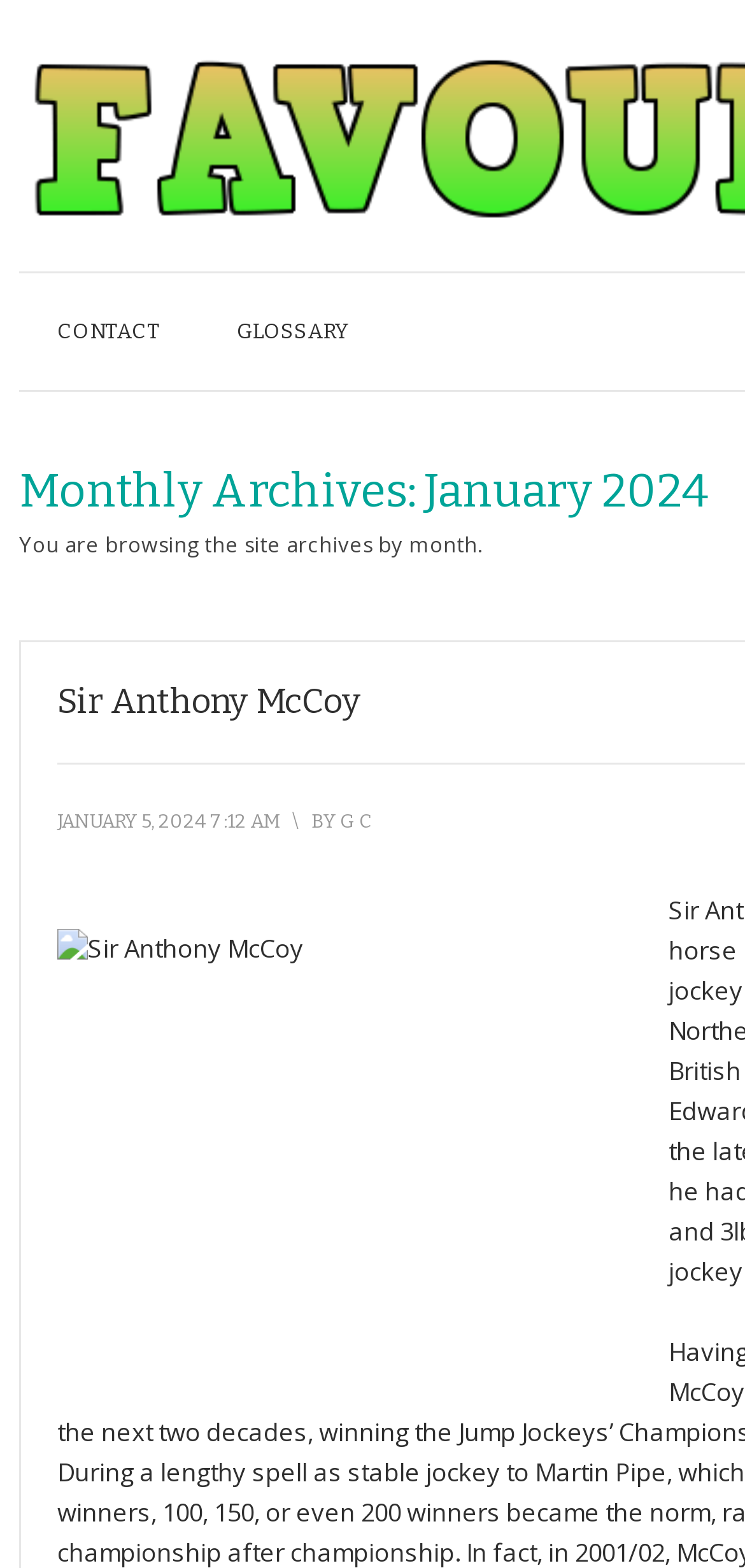What is the date of the article?
Please use the visual content to give a single word or phrase answer.

JANUARY 5, 2024